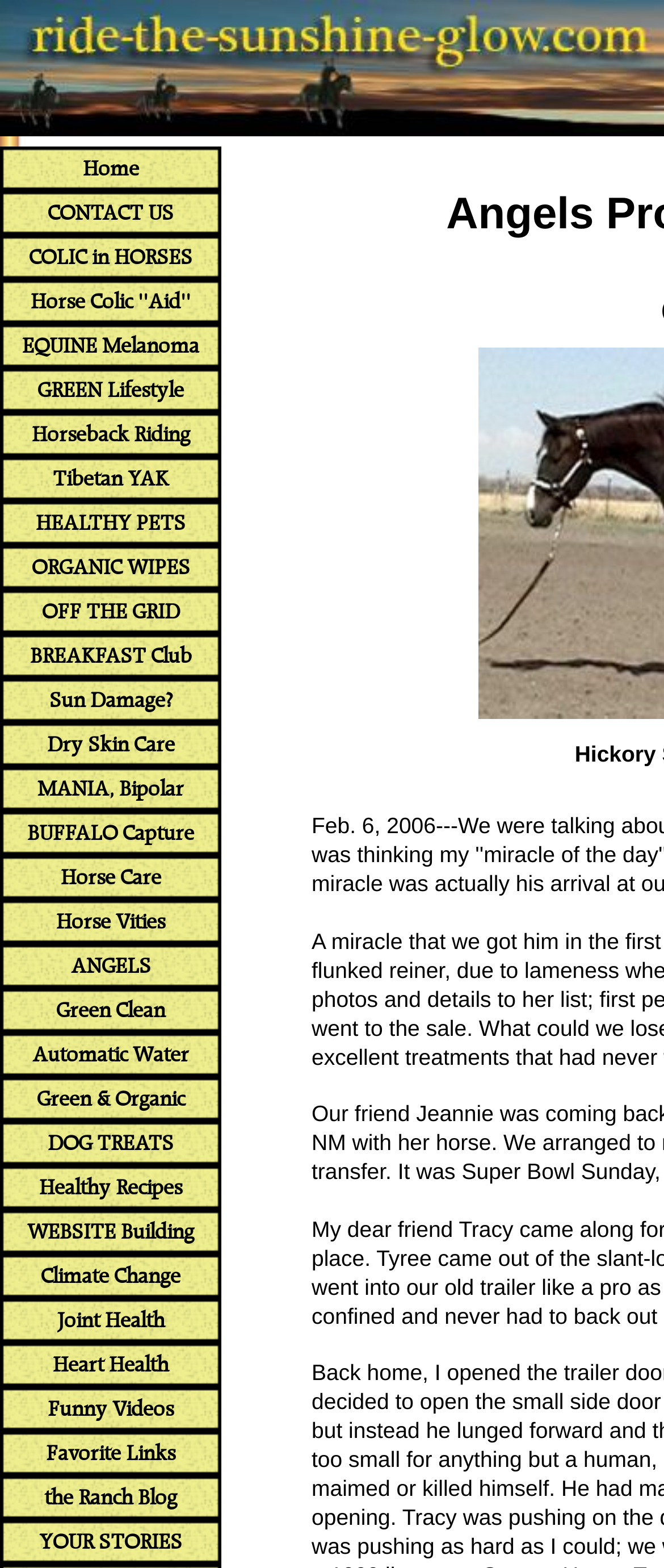Extract the bounding box for the UI element that matches this description: "EQUINE Melanoma".

[0.0, 0.206, 0.333, 0.235]